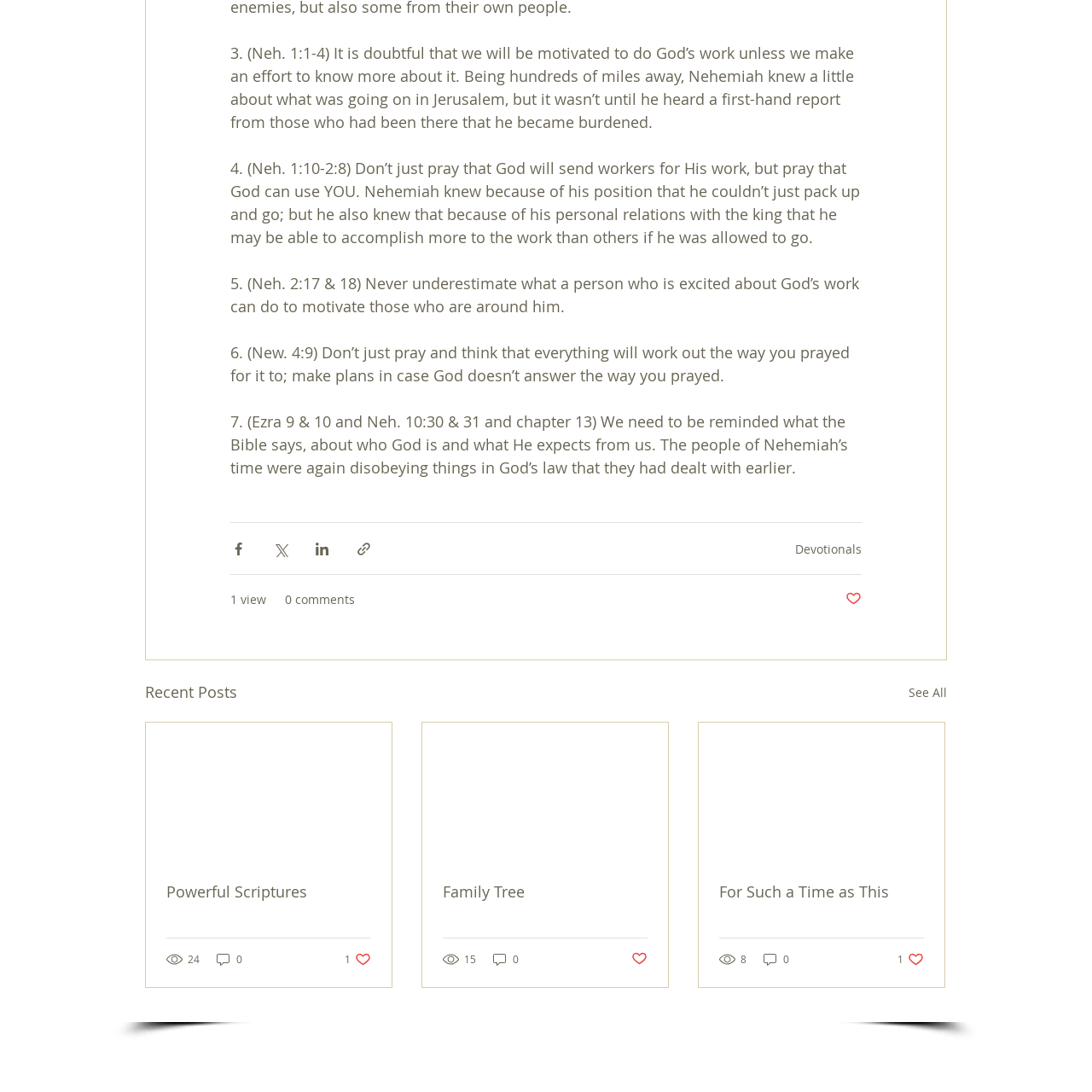Please identify the bounding box coordinates of the clickable area that will fulfill the following instruction: "Visit the Coquitlam RCMP website". The coordinates should be in the format of four float numbers between 0 and 1, i.e., [left, top, right, bottom].

None